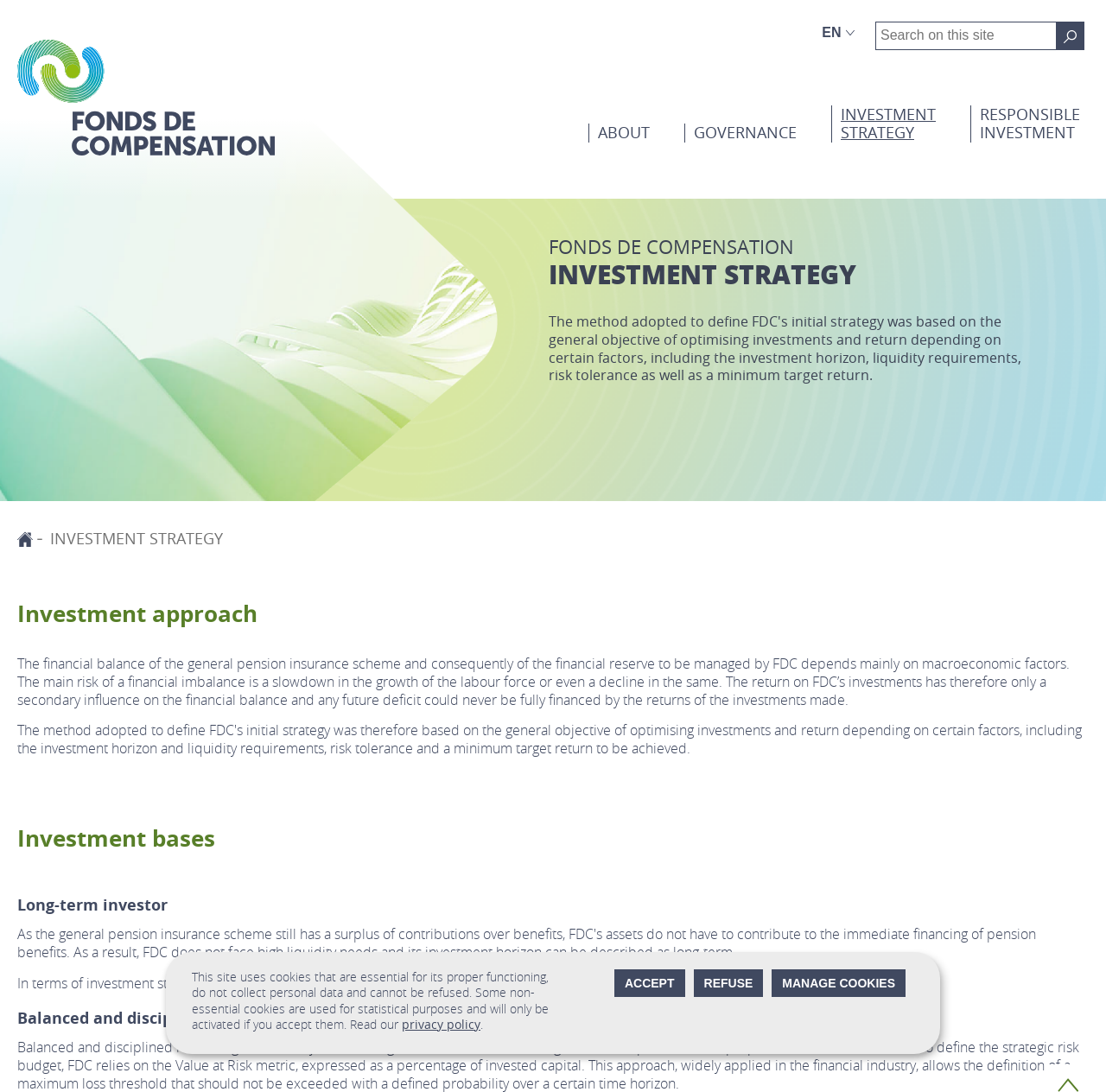Could you specify the bounding box coordinates for the clickable section to complete the following instruction: "Change language"?

[0.735, 0.016, 0.781, 0.044]